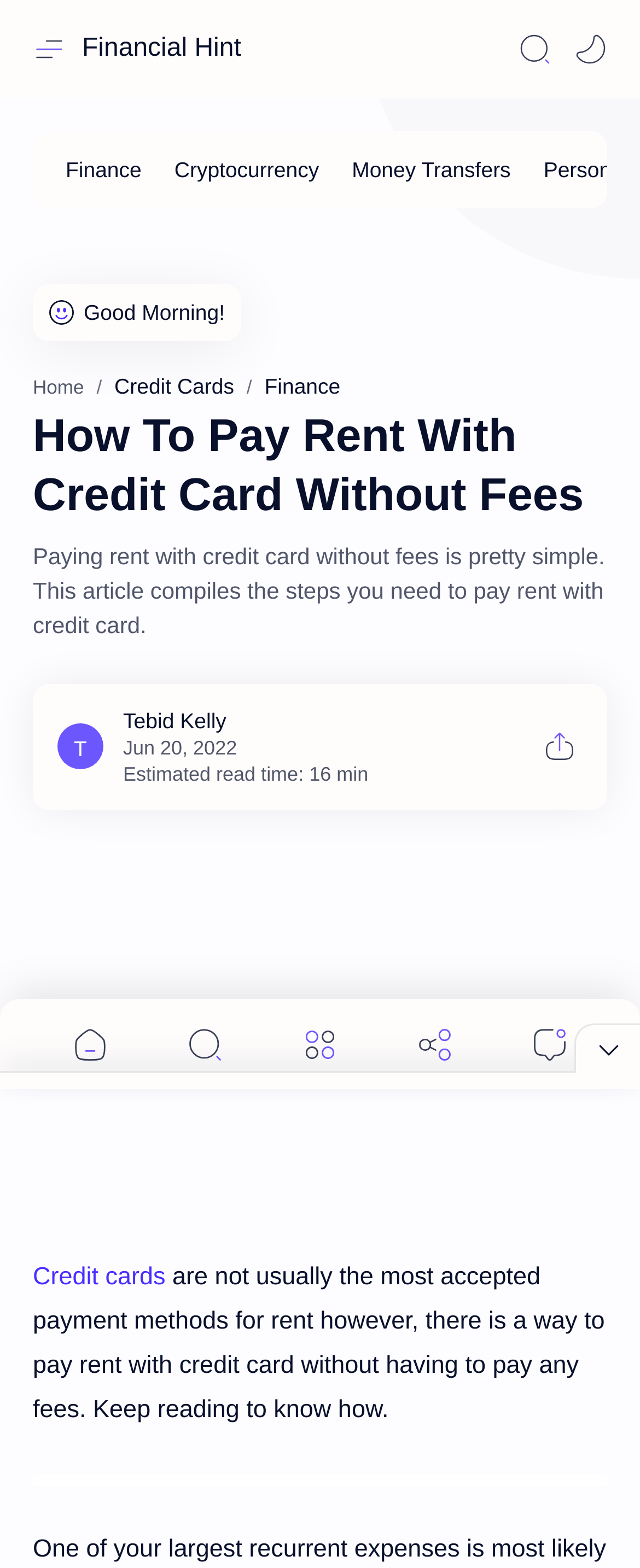Predict the bounding box of the UI element based on this description: "aria-label="Mode"".

[0.885, 0.016, 0.962, 0.047]